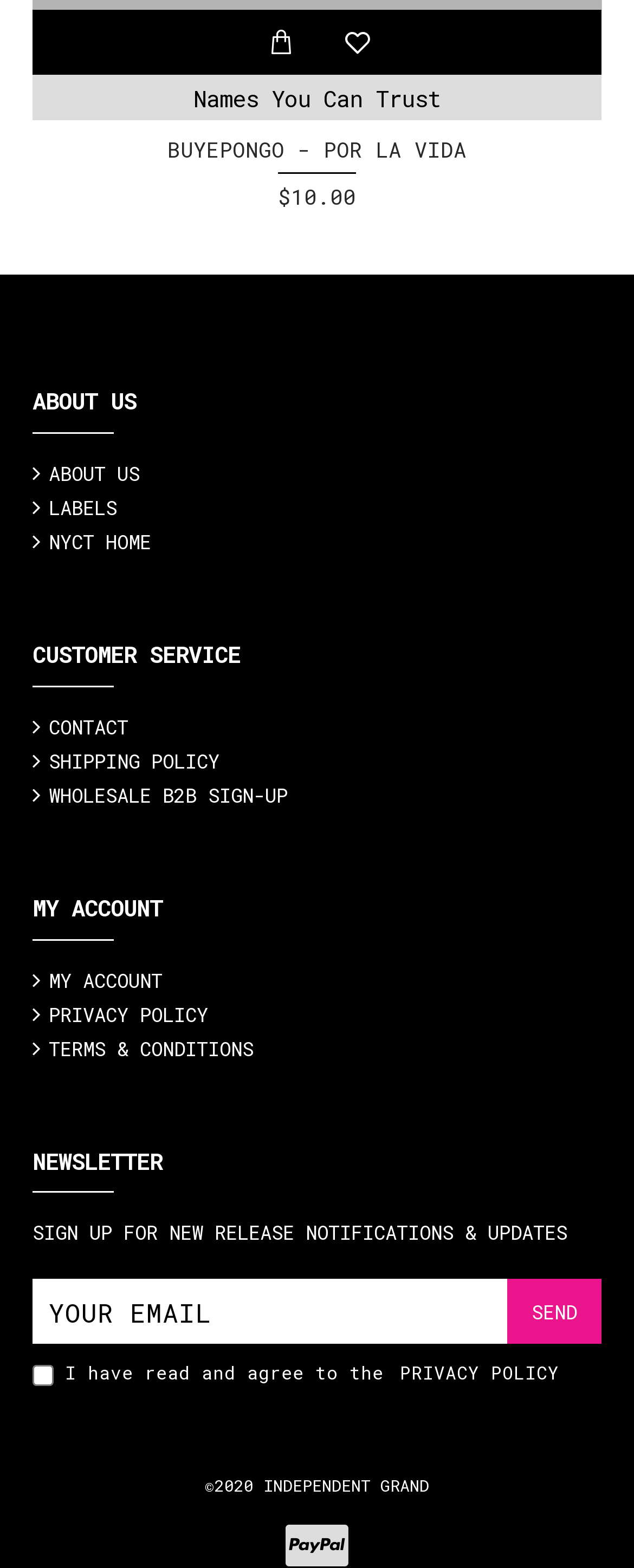Kindly determine the bounding box coordinates for the clickable area to achieve the given instruction: "Click on LABELS".

[0.051, 0.314, 0.185, 0.336]